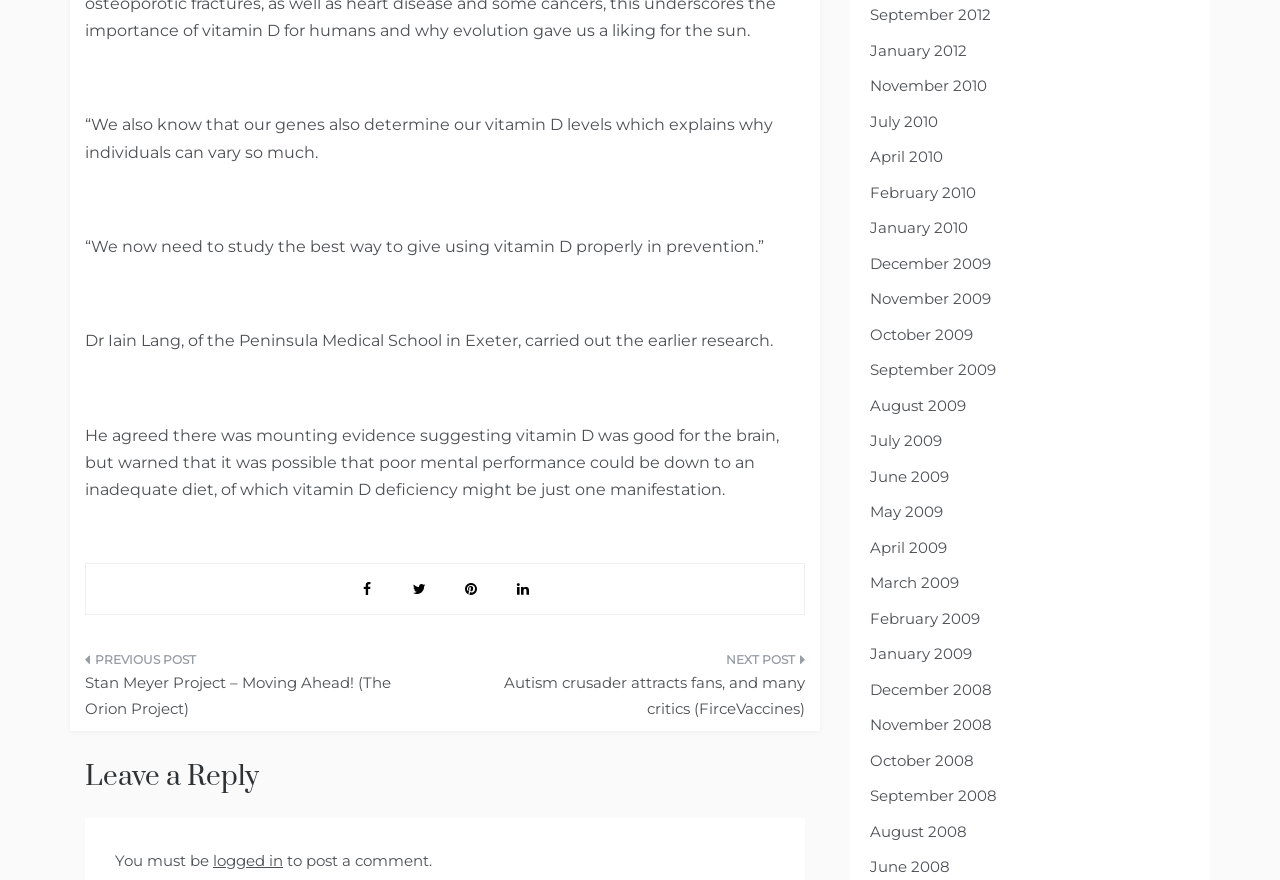Please give the bounding box coordinates of the area that should be clicked to fulfill the following instruction: "Click on the September 2012 link". The coordinates should be in the format of four float numbers from 0 to 1, i.e., [left, top, right, bottom].

[0.68, 0.006, 0.774, 0.027]